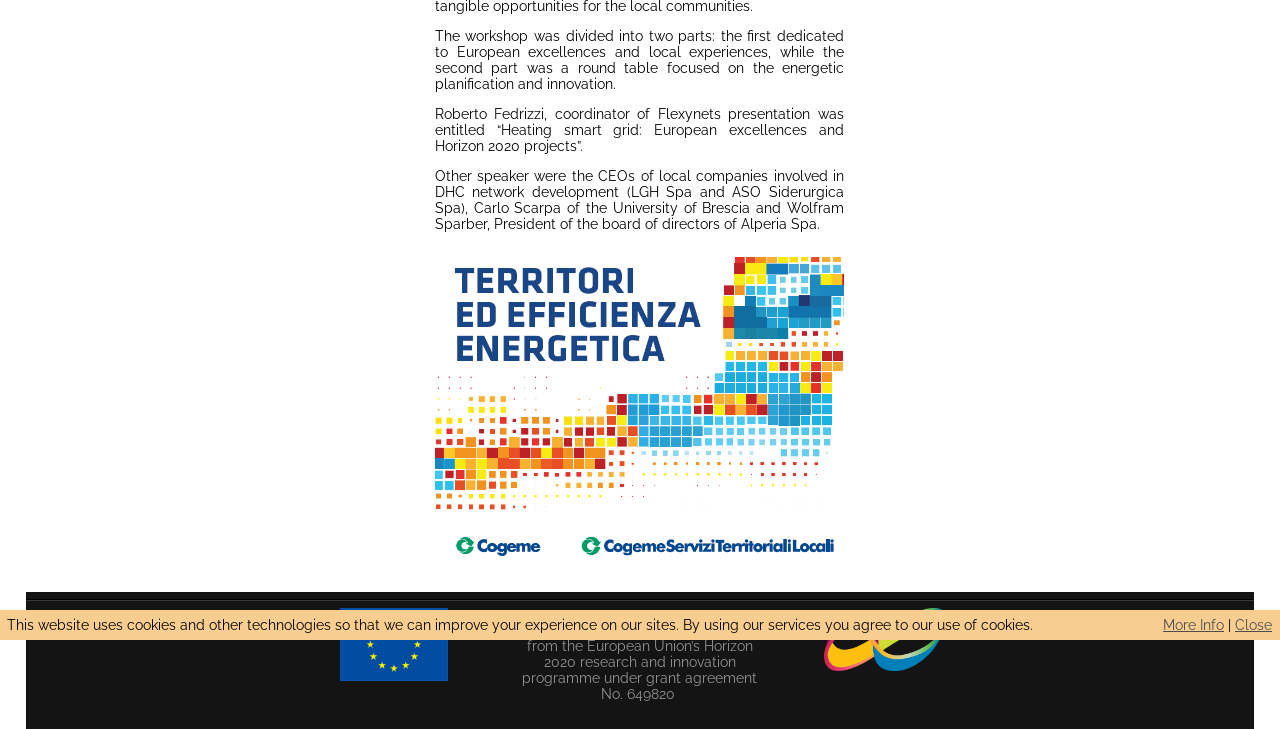Identify and provide the bounding box coordinates of the UI element described: "Close". The coordinates should be formatted as [left, top, right, bottom], with each number being a float between 0 and 1.

[0.965, 0.846, 0.994, 0.868]